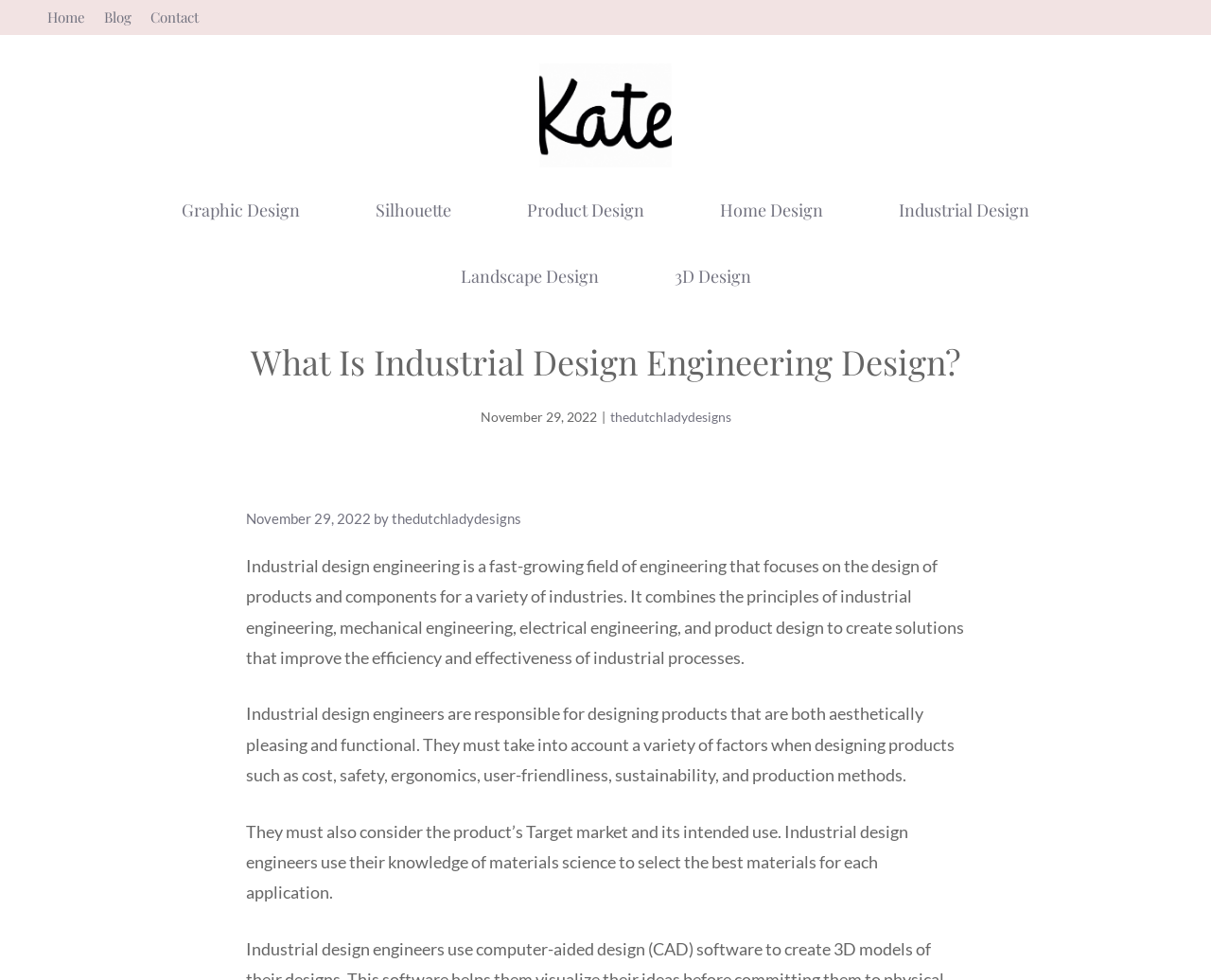Using the provided description: "alt="The Dutch Lady Designs"", find the bounding box coordinates of the corresponding UI element. The output should be four float numbers between 0 and 1, in the format [left, top, right, bottom].

[0.445, 0.105, 0.555, 0.126]